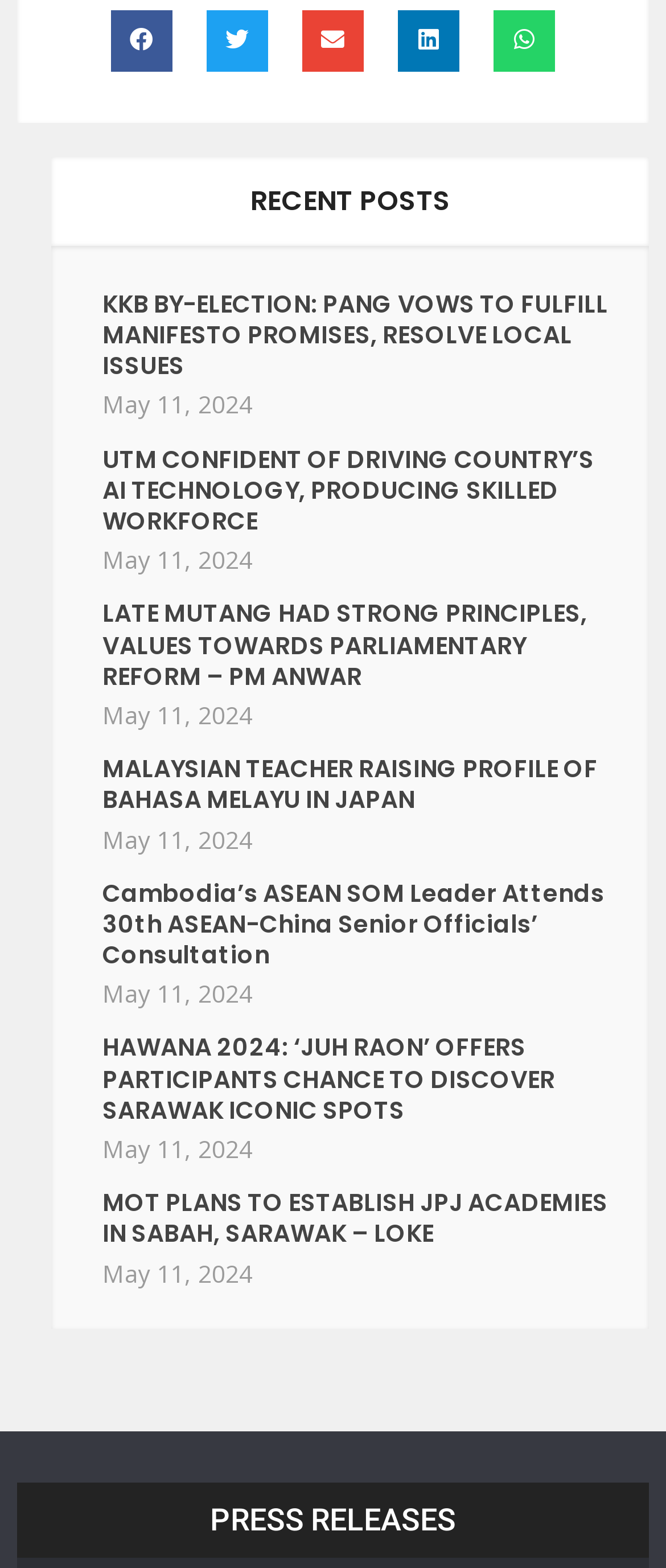From the webpage screenshot, predict the bounding box of the UI element that matches this description: "aria-label="Share on whatsapp"".

[0.741, 0.006, 0.833, 0.046]